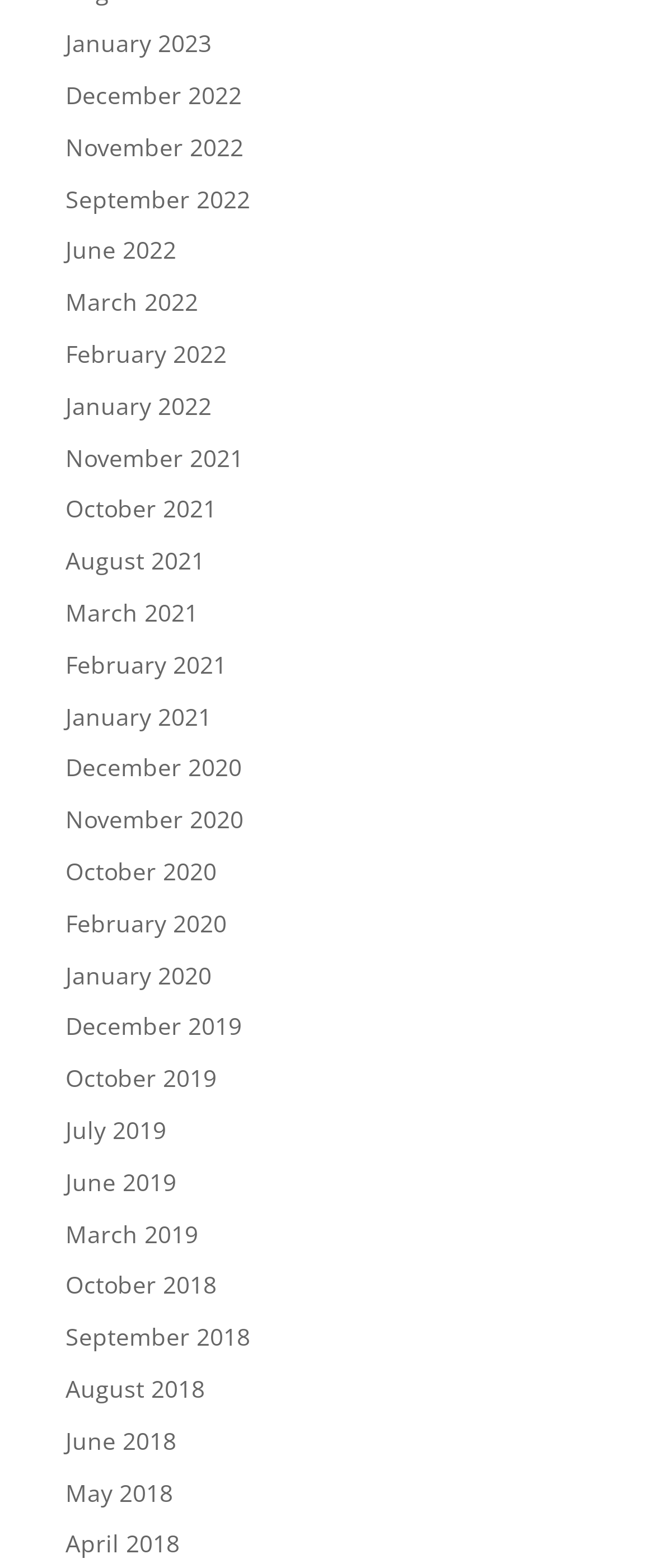Please specify the coordinates of the bounding box for the element that should be clicked to carry out this instruction: "go to December 2022". The coordinates must be four float numbers between 0 and 1, formatted as [left, top, right, bottom].

[0.1, 0.05, 0.369, 0.071]